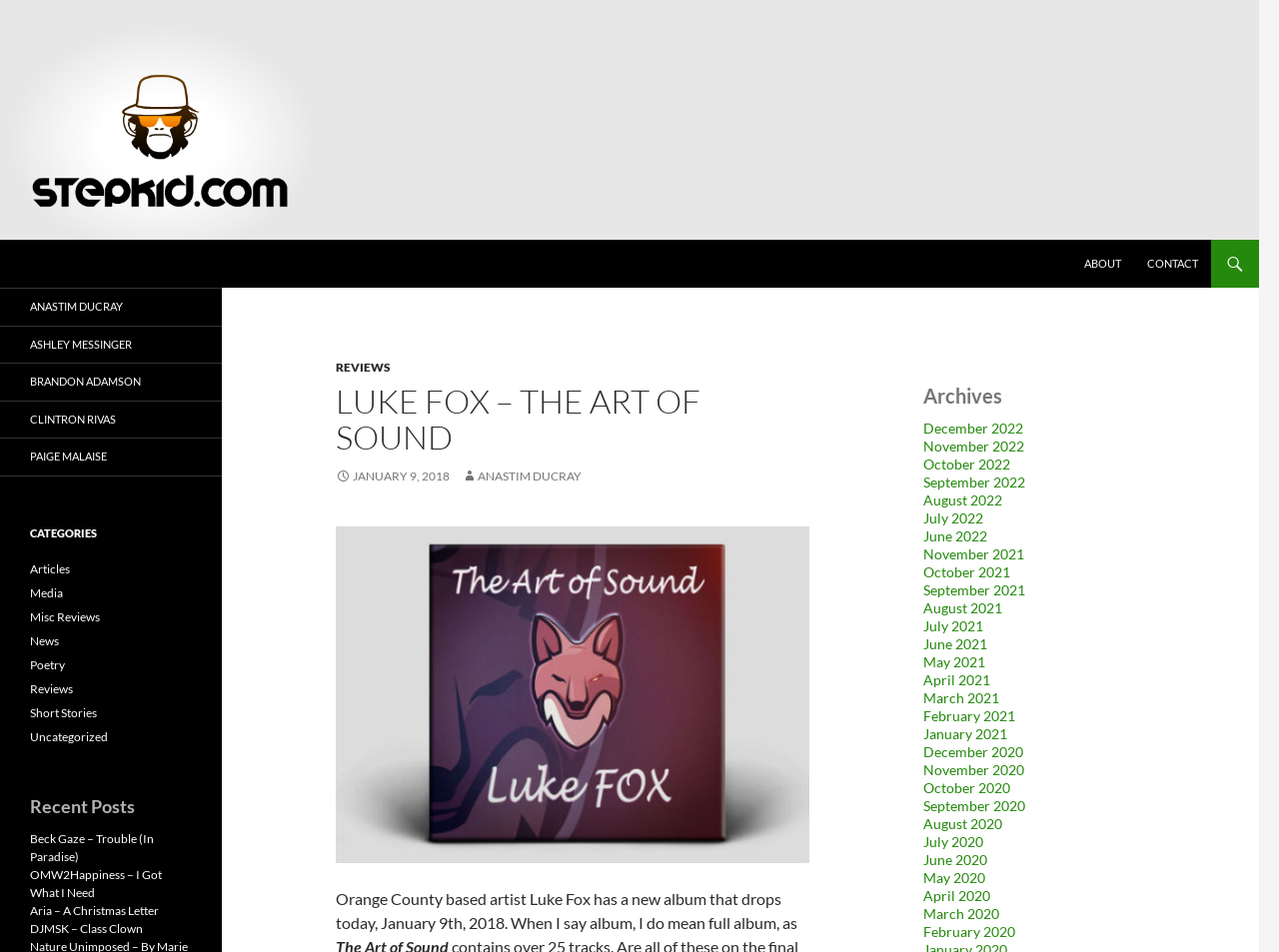How many months are listed in the archives section?
Please ensure your answer to the question is detailed and covers all necessary aspects.

The archives section lists months from December 2022 to January 2021, and then from December 2020 to May 2020. There are 24 months listed in total.